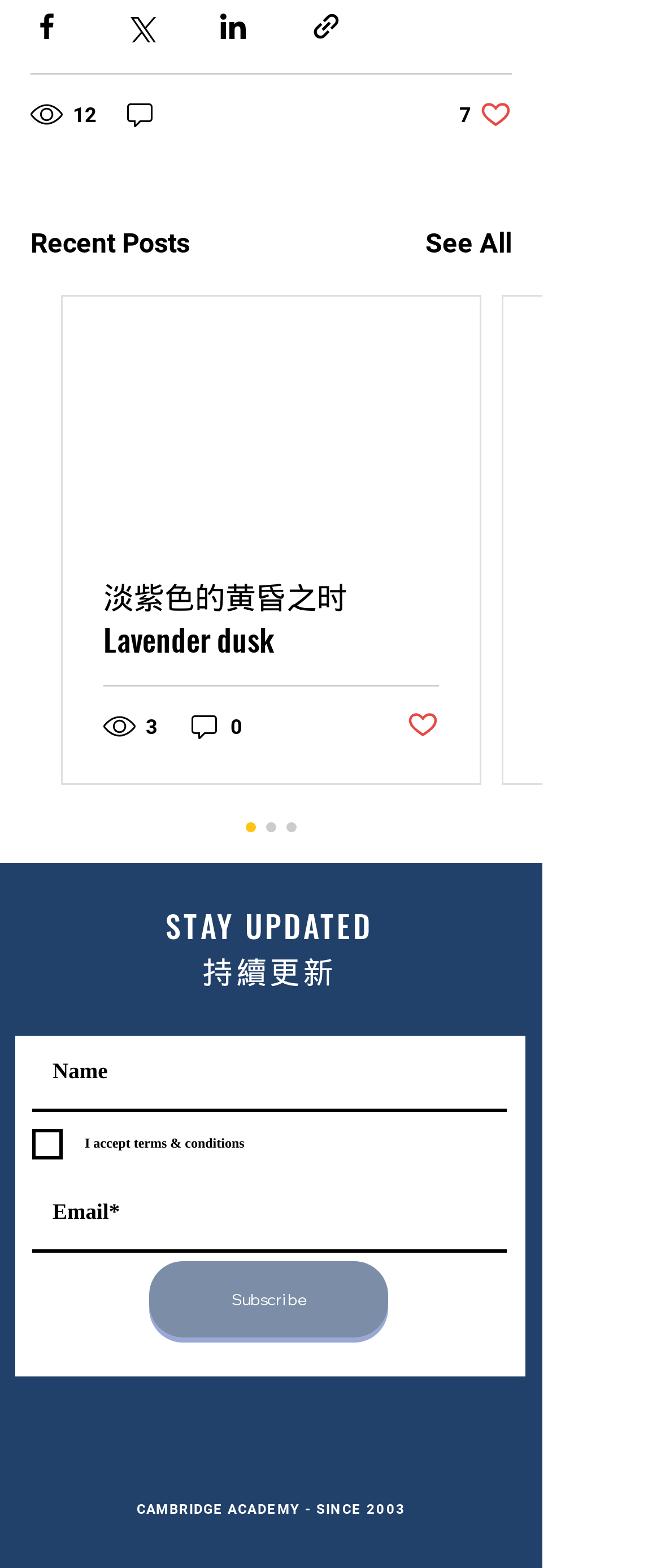Use a single word or phrase to answer the question: 
What is the number of views for the first post?

12